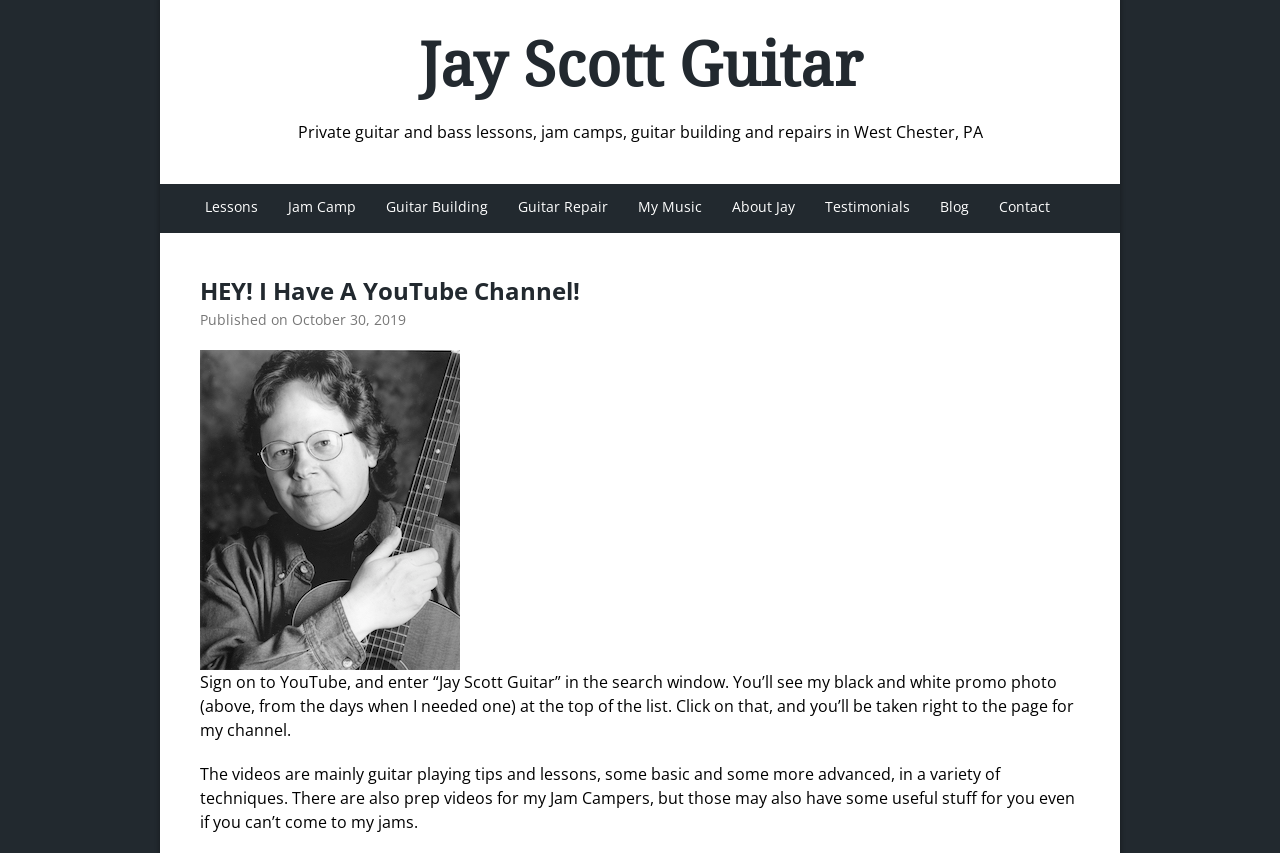Bounding box coordinates are specified in the format (top-left x, top-left y, bottom-right x, bottom-right y). All values are floating point numbers bounded between 0 and 1. Please provide the bounding box coordinate of the region this sentence describes: Blog

[0.734, 0.231, 0.757, 0.253]